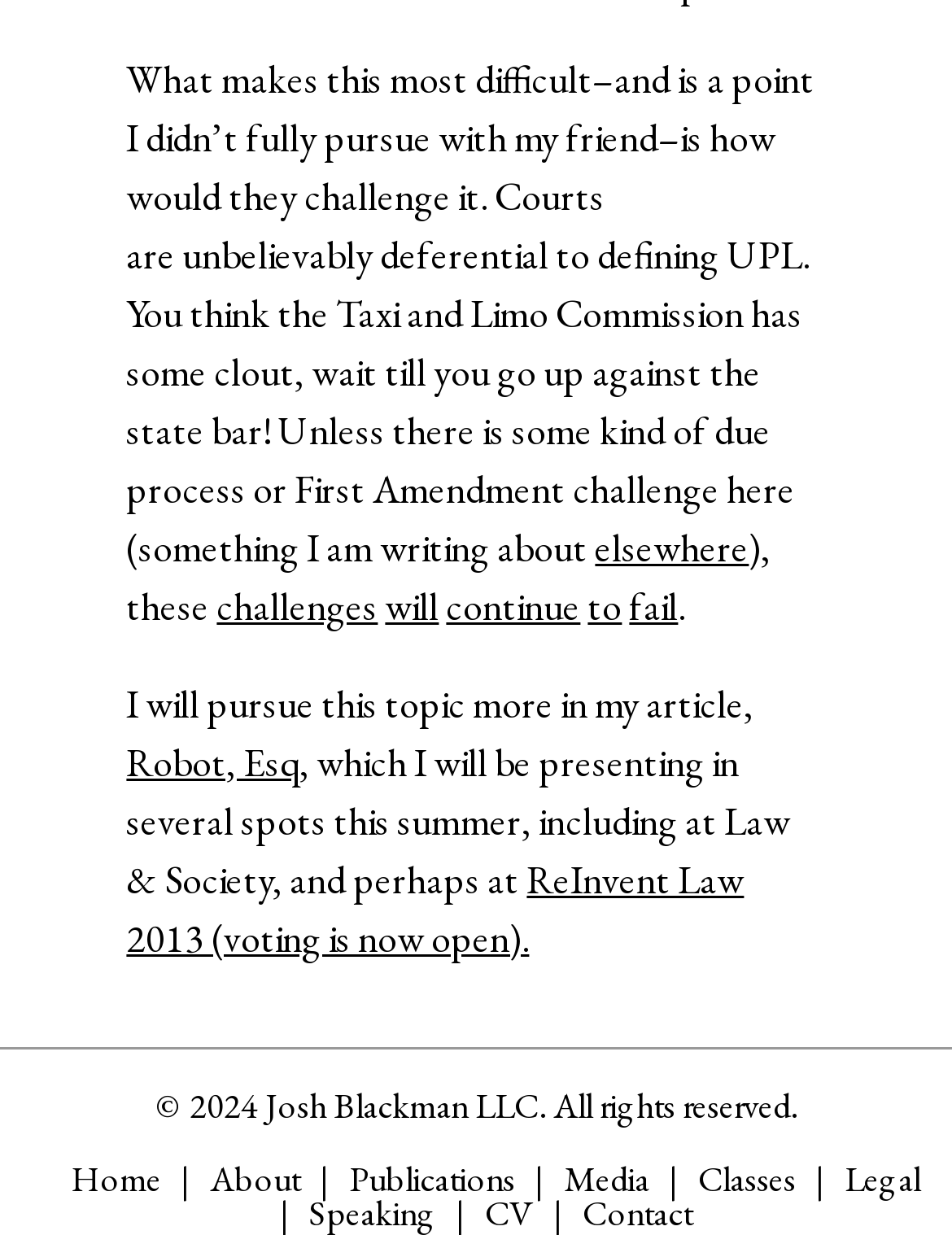Provide the bounding box coordinates of the section that needs to be clicked to accomplish the following instruction: "learn more about the author."

[0.221, 0.935, 0.315, 0.972]